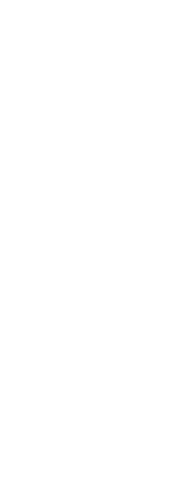Explain all the elements you observe in the image.

The image displayed is a visual element from the Orthostand website, likely serving as an icon or illustrative graphic. Set against a clear background, it is designed to convey a professional and accessible image associated with foot health or orthotic services. The context in which it appears includes discussions on the importance of working healthily and professionally, particularly for pedorthists who often perform physically demanding tasks. This graphic complements the surrounding text and images, aiming to enhance the user experience by visually reinforcing the key themes of health and professional care in foot-related practices.